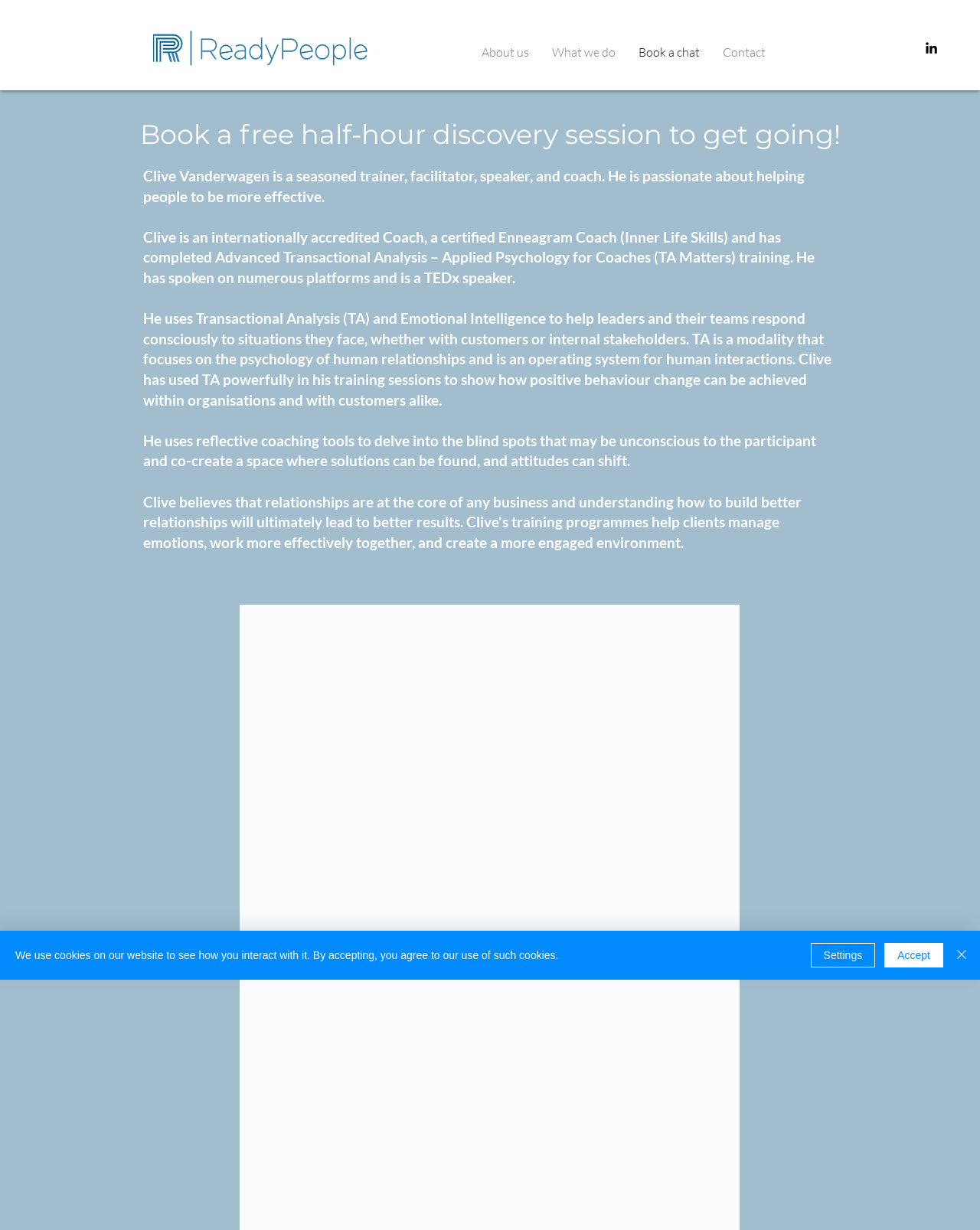Bounding box coordinates are to be given in the format (top-left x, top-left y, bottom-right x, bottom-right y). All values must be floating point numbers between 0 and 1. Provide the bounding box coordinate for the UI element described as: What we do

[0.552, 0.027, 0.64, 0.058]